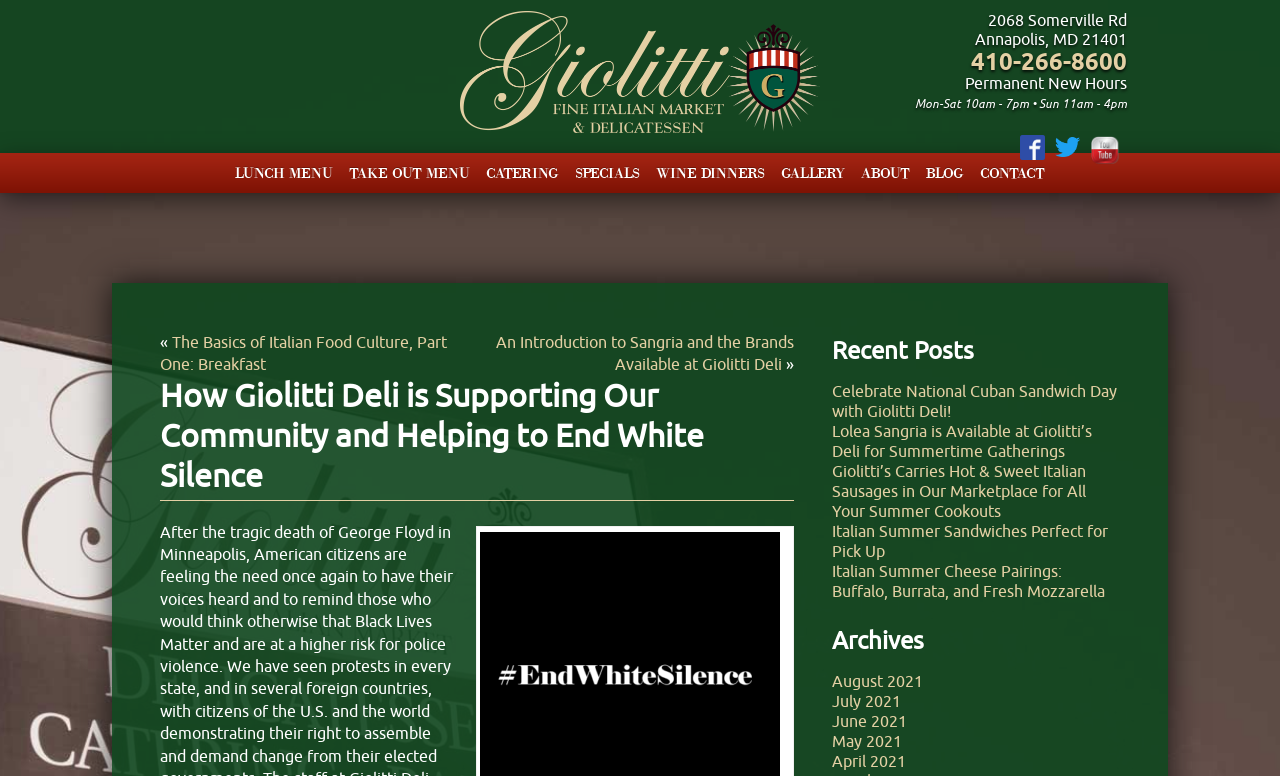Generate a comprehensive description of the contents of the webpage.

The webpage appears to be the website of Giolitti Deli, a community-focused business. At the top, there is a prominent link to "Giolitti" accompanied by an image of the same name. To the right of this, there is a group of elements displaying the deli's address, phone number, and new hours of operation. Below this, there are three small images of YouTube icons.

The main navigation menu is located below, consisting of seven links: "LUNCH MENU", "TAKE OUT MENU", "CATERING", "SPECIALS", "WINE DINNERS", "GALLERY", and "ABOUT". These links are evenly spaced and take up a significant portion of the page.

Further down, there is a section dedicated to the deli's blog. It features a heading "How Giolitti Deli is Supporting Our Community and Helping to End White Silence", followed by a series of links to recent blog posts, including "The Basics of Italian Food Culture, Part One: Breakfast" and "An Introduction to Sangria and the Brands Available at Giolitti Deli". There are also navigation links to older posts, denoted by "«" and "»" symbols.

The page also features a section titled "Recent Posts", which lists several links to recent articles, such as "Celebrate National Cuban Sandwich Day with Giolitti Deli!" and "Italian Summer Cheese Pairings: Buffalo, Burrata, and Fresh Mozzarella". Below this, there is an "Archives" section, which provides links to older posts organized by month, from August 2021 to April 2021.